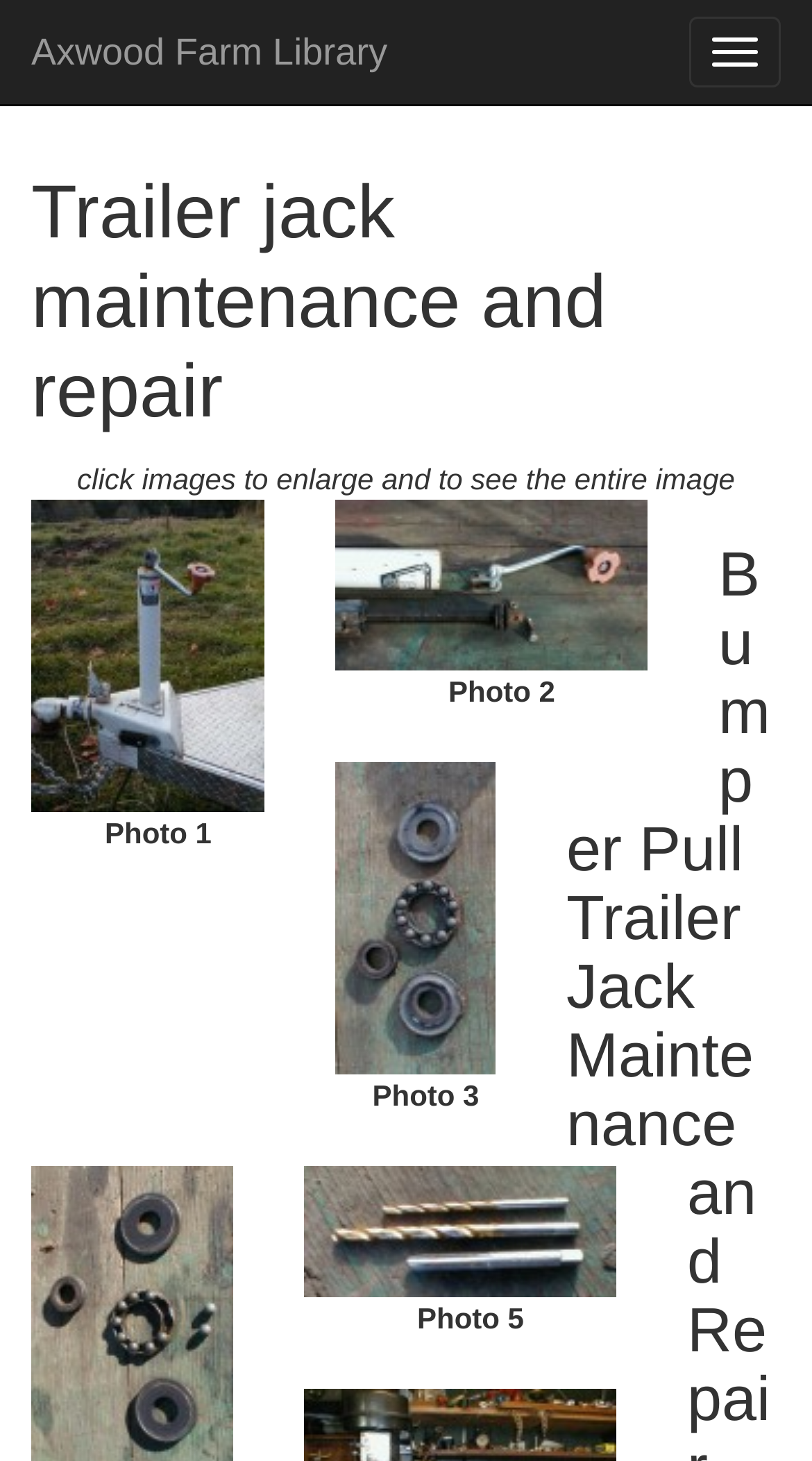What is the purpose of clicking images?
Please give a detailed and elaborate answer to the question.

Based on the static text 'click images to enlarge and to see the entire image' located at [0.095, 0.316, 0.905, 0.339], it is clear that clicking on the images will enlarge them and allow the user to see the entire image.